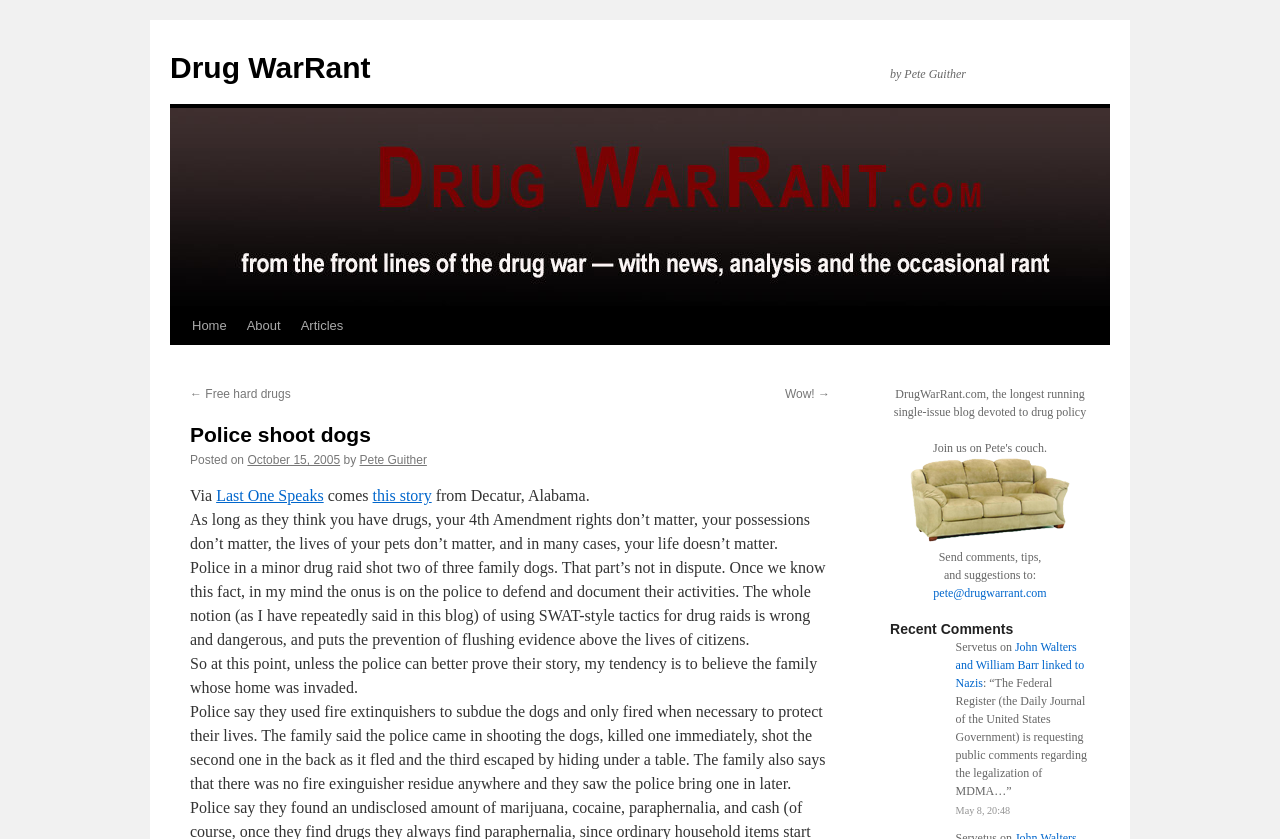Provide the bounding box coordinates of the UI element that matches the description: "← Free hard drugs".

[0.148, 0.461, 0.227, 0.478]